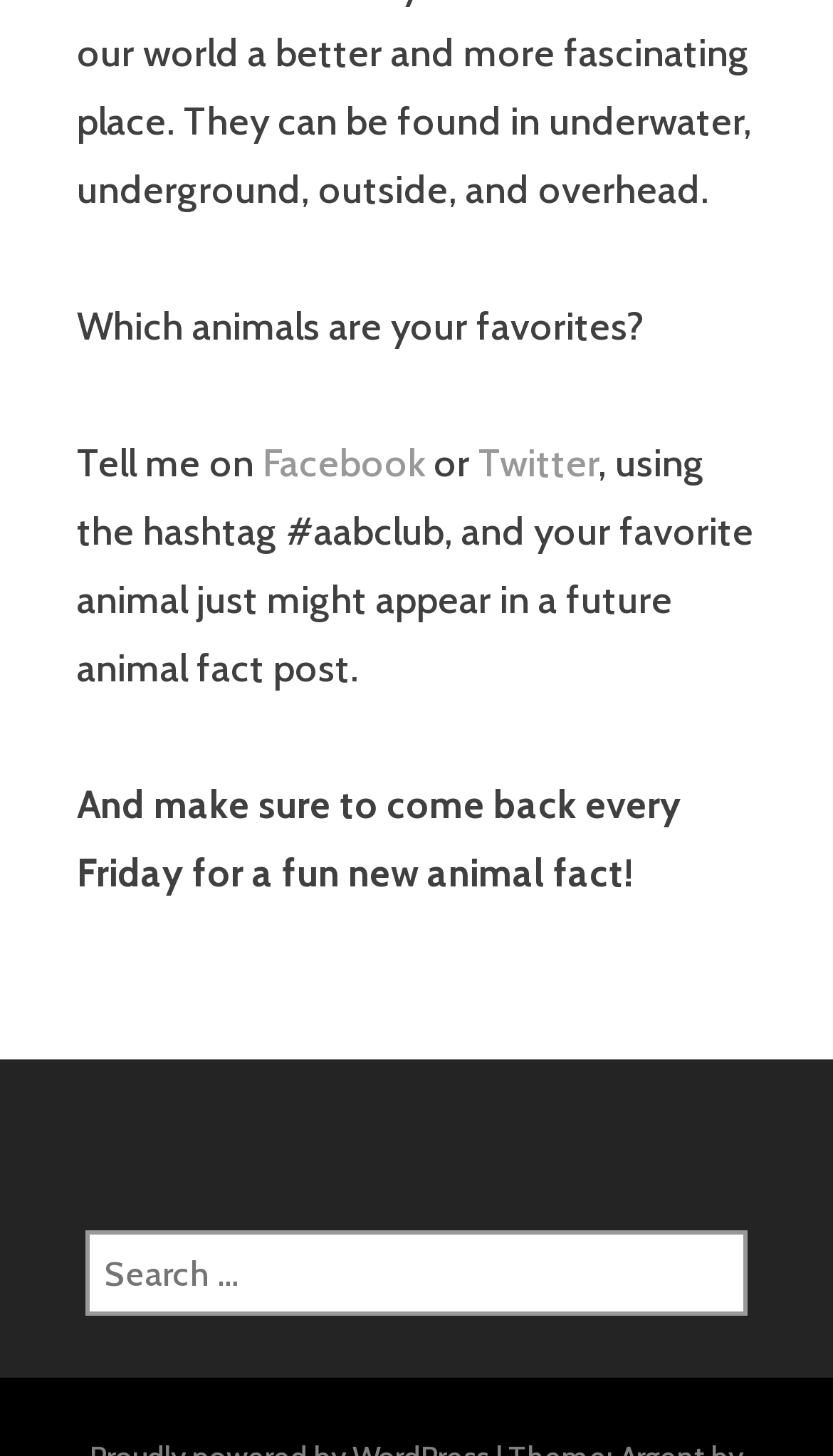Please provide a detailed answer to the question below by examining the image:
How often are new animal facts posted?

The webpage explicitly states that users should come back every Friday for a fun new animal fact, implying that new content is posted on a weekly basis.